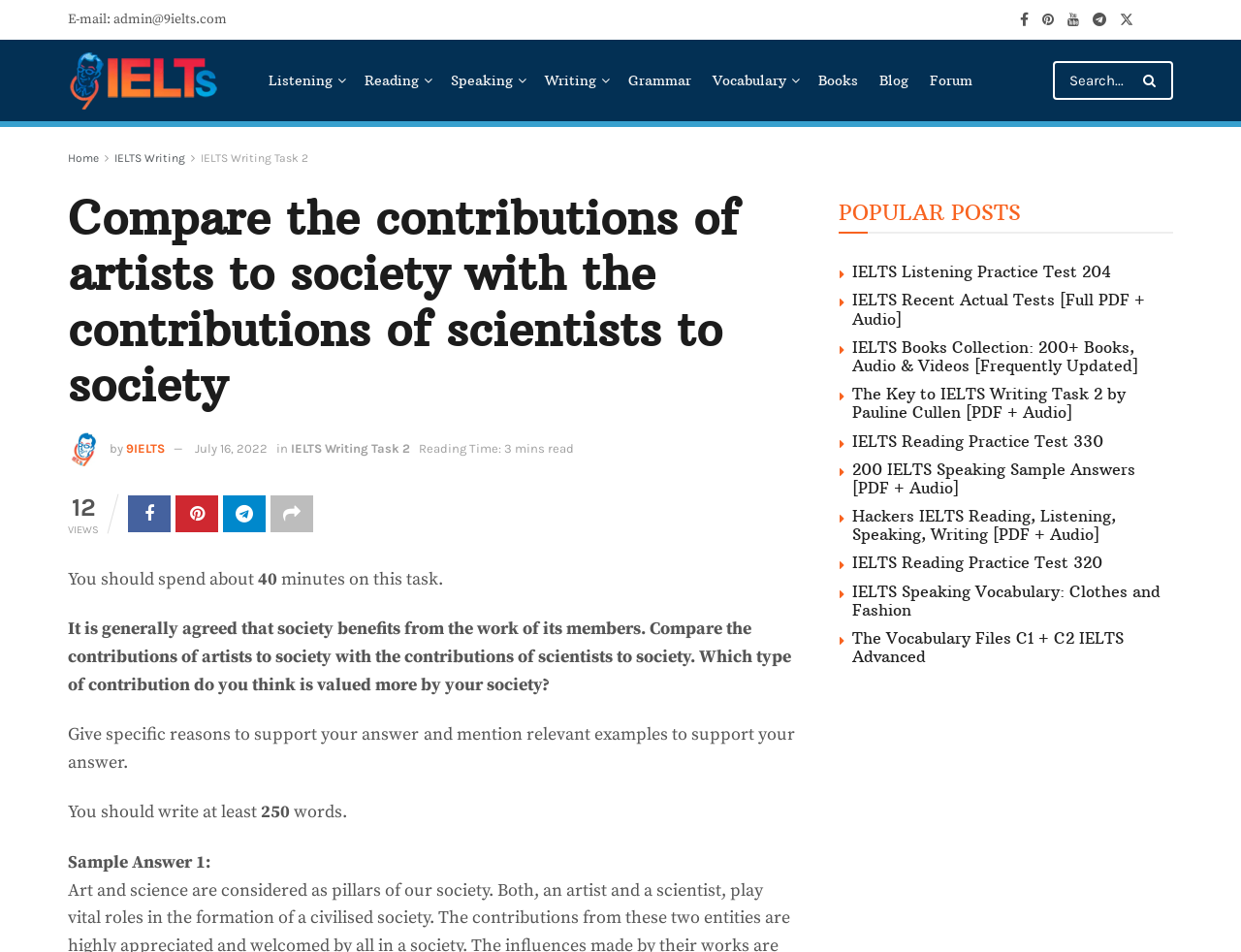Determine the bounding box coordinates of the target area to click to execute the following instruction: "Go to IELTS Writing."

[0.092, 0.159, 0.149, 0.173]